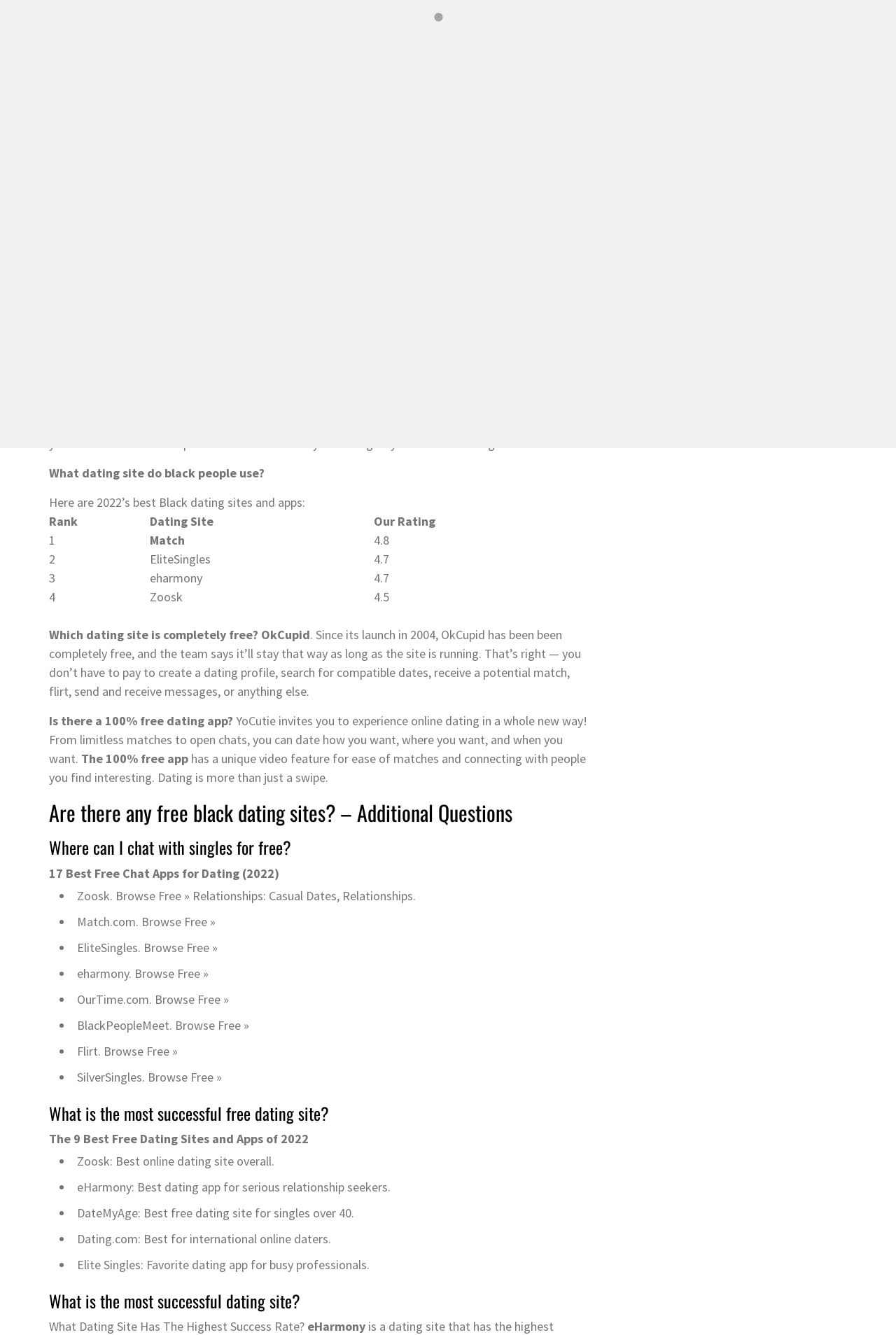For the following element description, predict the bounding box coordinates in the format (top-left x, top-left y, bottom-right x, bottom-right y). All values should be floating point numbers between 0 and 1. Description: How does FB dating work?

[0.103, 0.133, 0.247, 0.144]